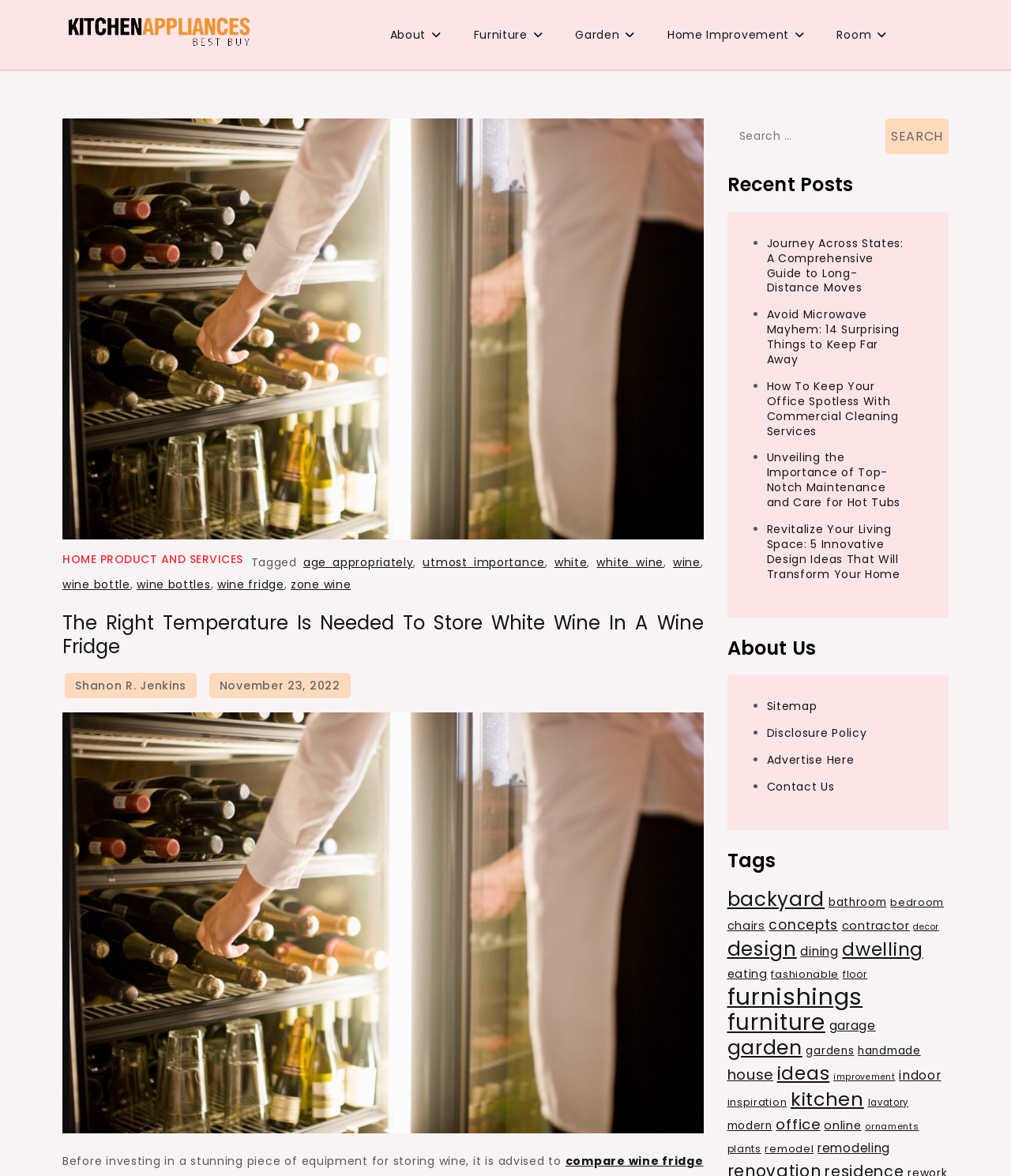What is the purpose of the search box?
Please provide a comprehensive answer based on the visual information in the image.

The search box is located at the top right of the webpage, and it allows users to search for specific content within the website, as indicated by the placeholder text 'Search for:'.